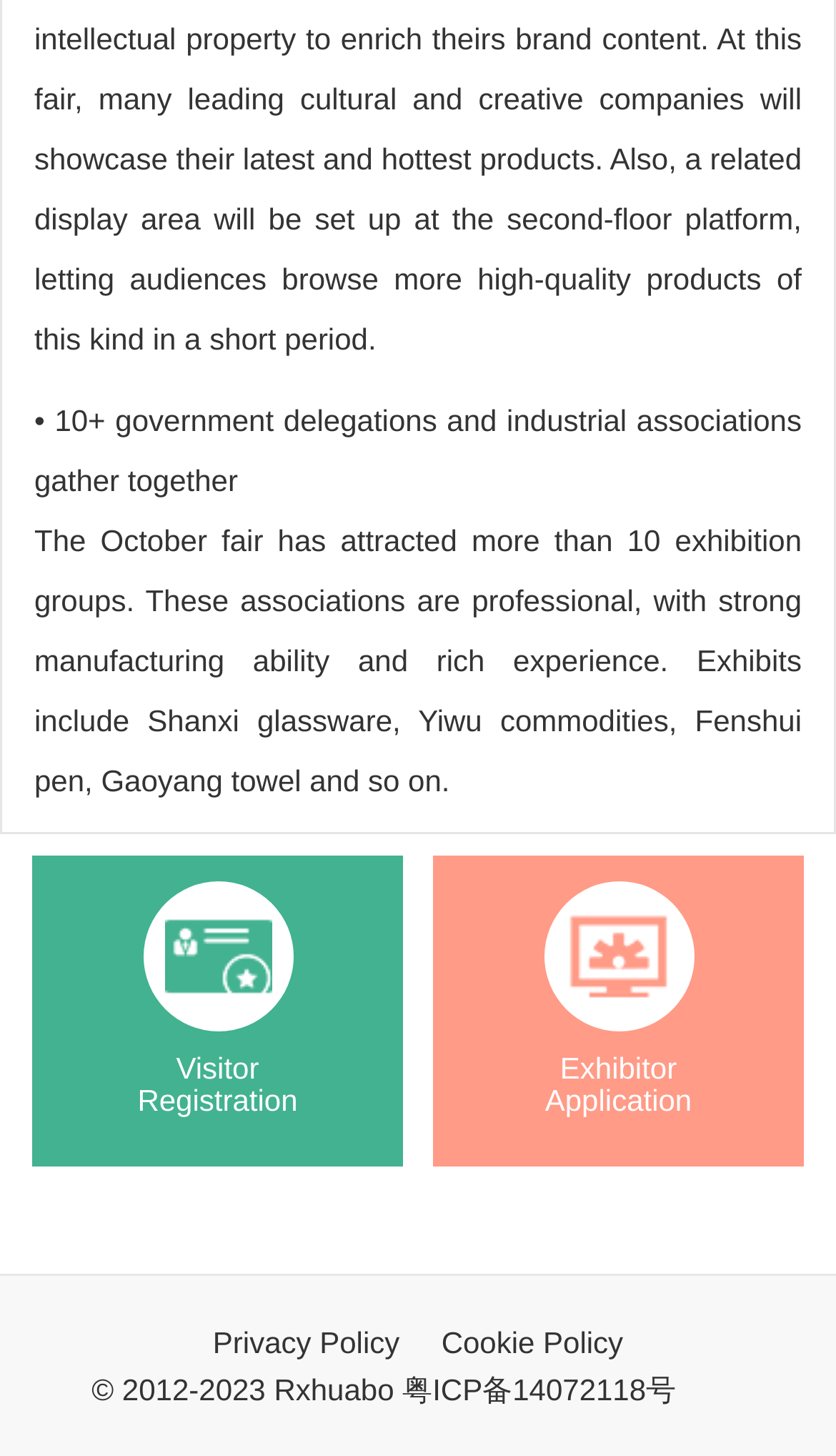From the webpage screenshot, predict the bounding box coordinates (top-left x, top-left y, bottom-right x, bottom-right y) for the UI element described here: ExhibitorApplication

[0.518, 0.587, 0.962, 0.8]